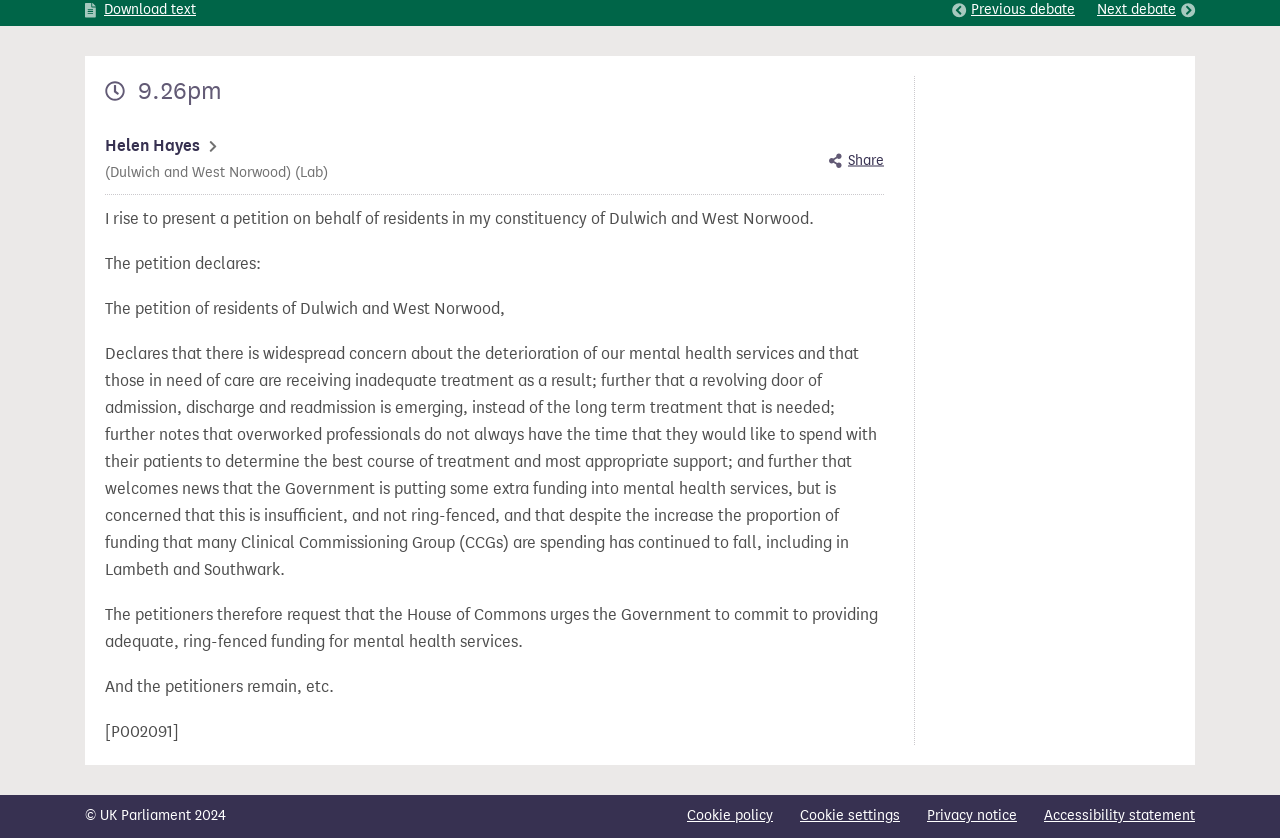Given the description "October 10, 2023", determine the bounding box of the corresponding UI element.

None